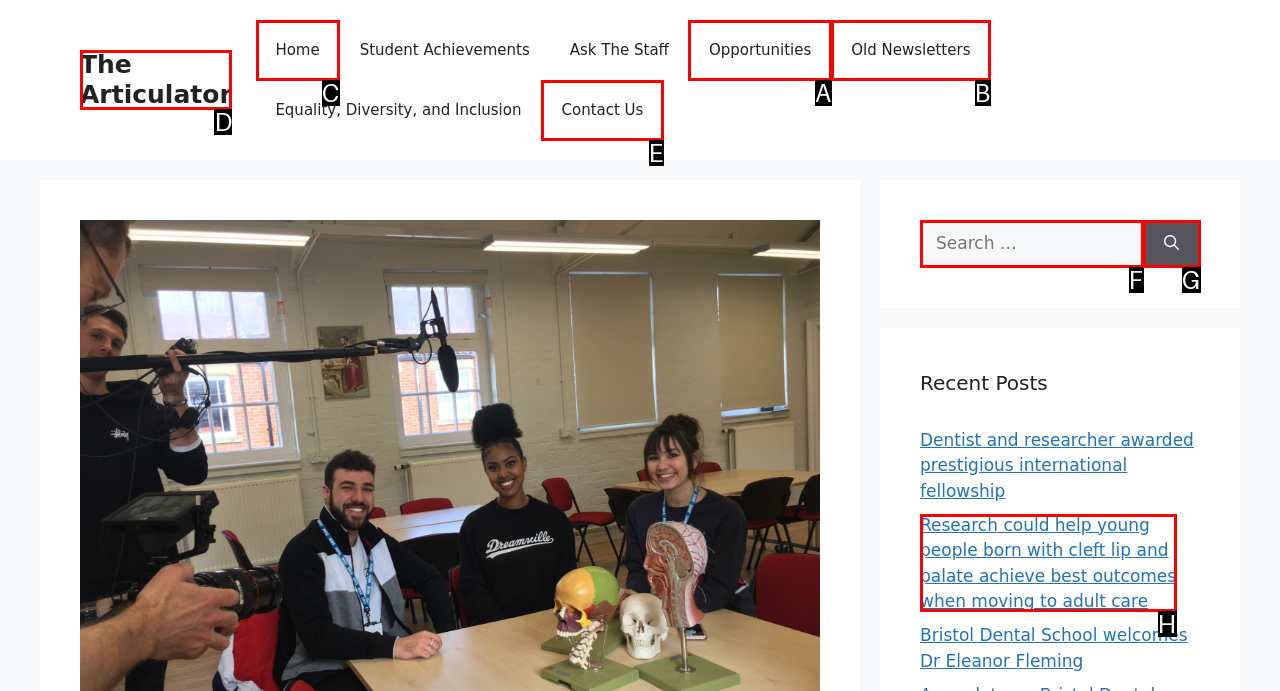Which HTML element should be clicked to perform the following task: click the 'Blog' link
Reply with the letter of the appropriate option.

None